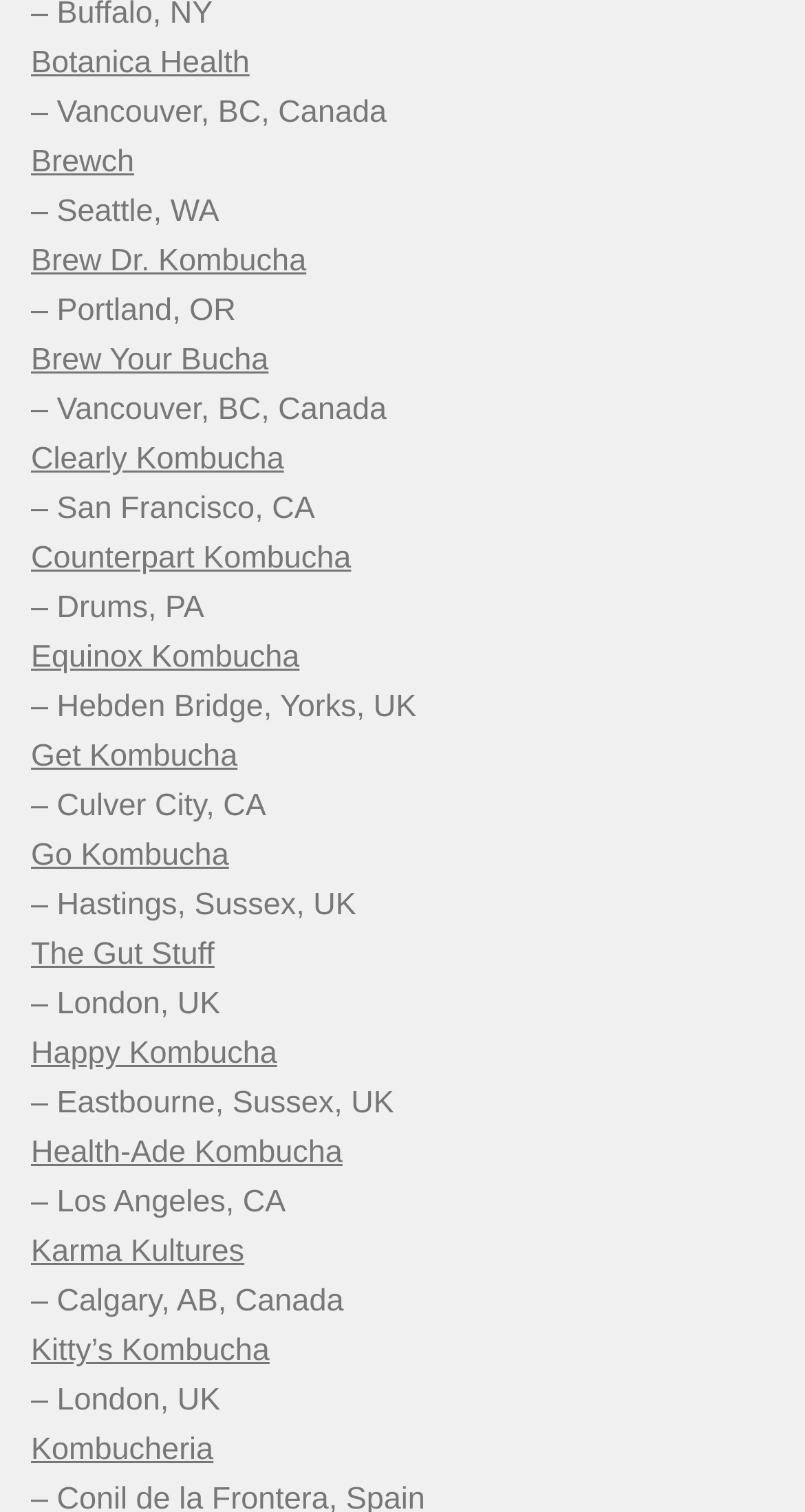Find the bounding box coordinates of the element to click in order to complete this instruction: "check out Clearly Kombucha". The bounding box coordinates must be four float numbers between 0 and 1, denoted as [left, top, right, bottom].

[0.038, 0.292, 0.353, 0.316]